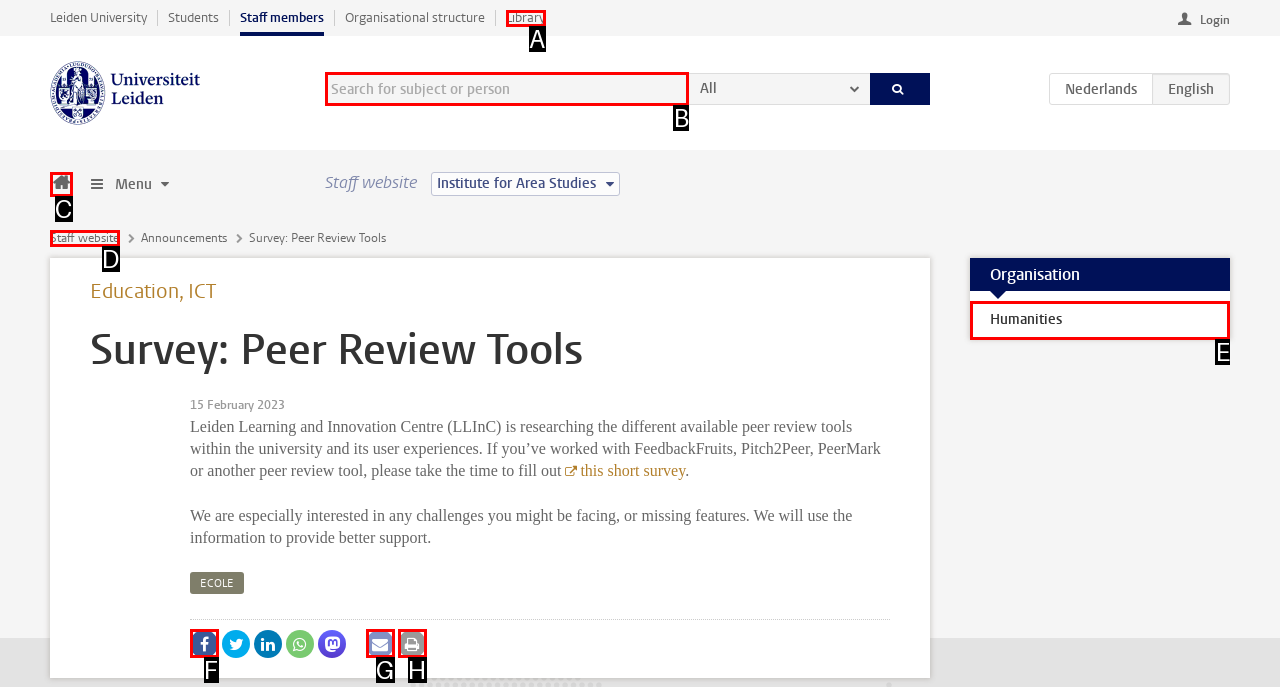Select the proper UI element to click in order to perform the following task: Search for subject or person. Indicate your choice with the letter of the appropriate option.

B